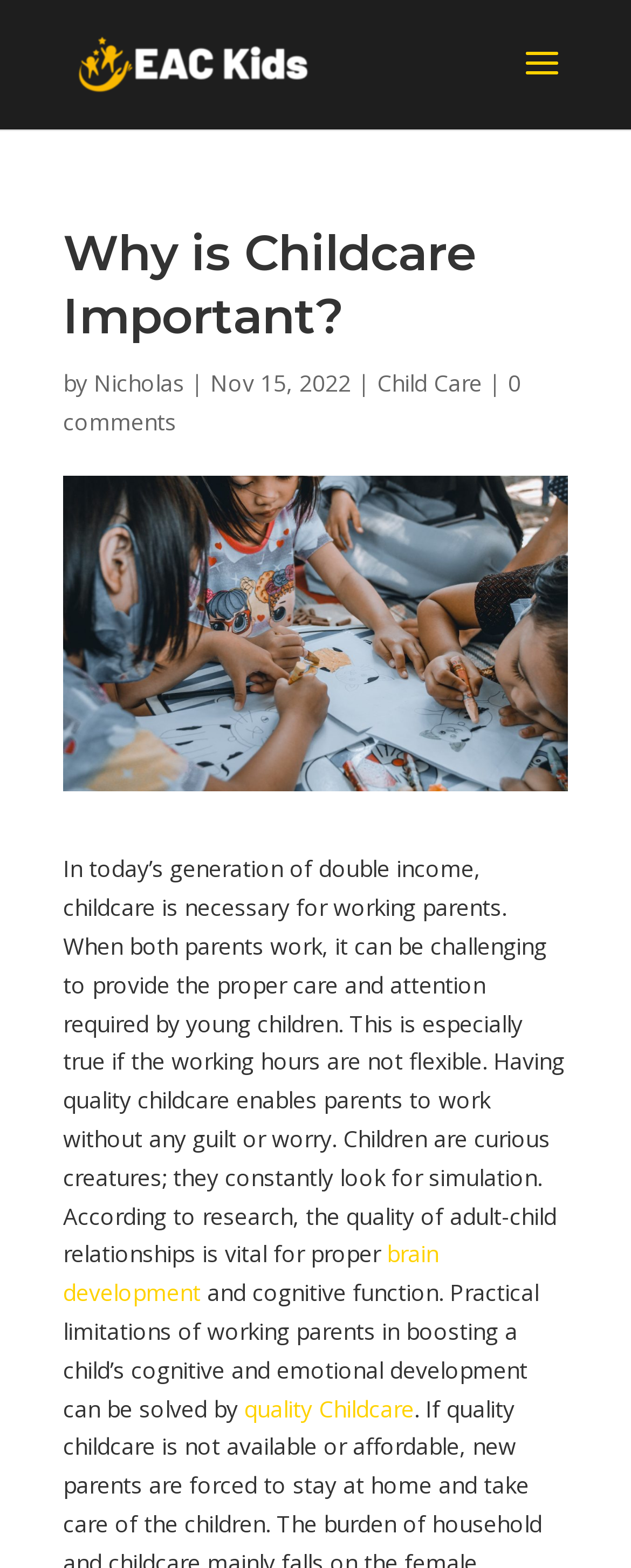Provide a brief response to the question using a single word or phrase: 
Who is the author of the article?

Nicholas